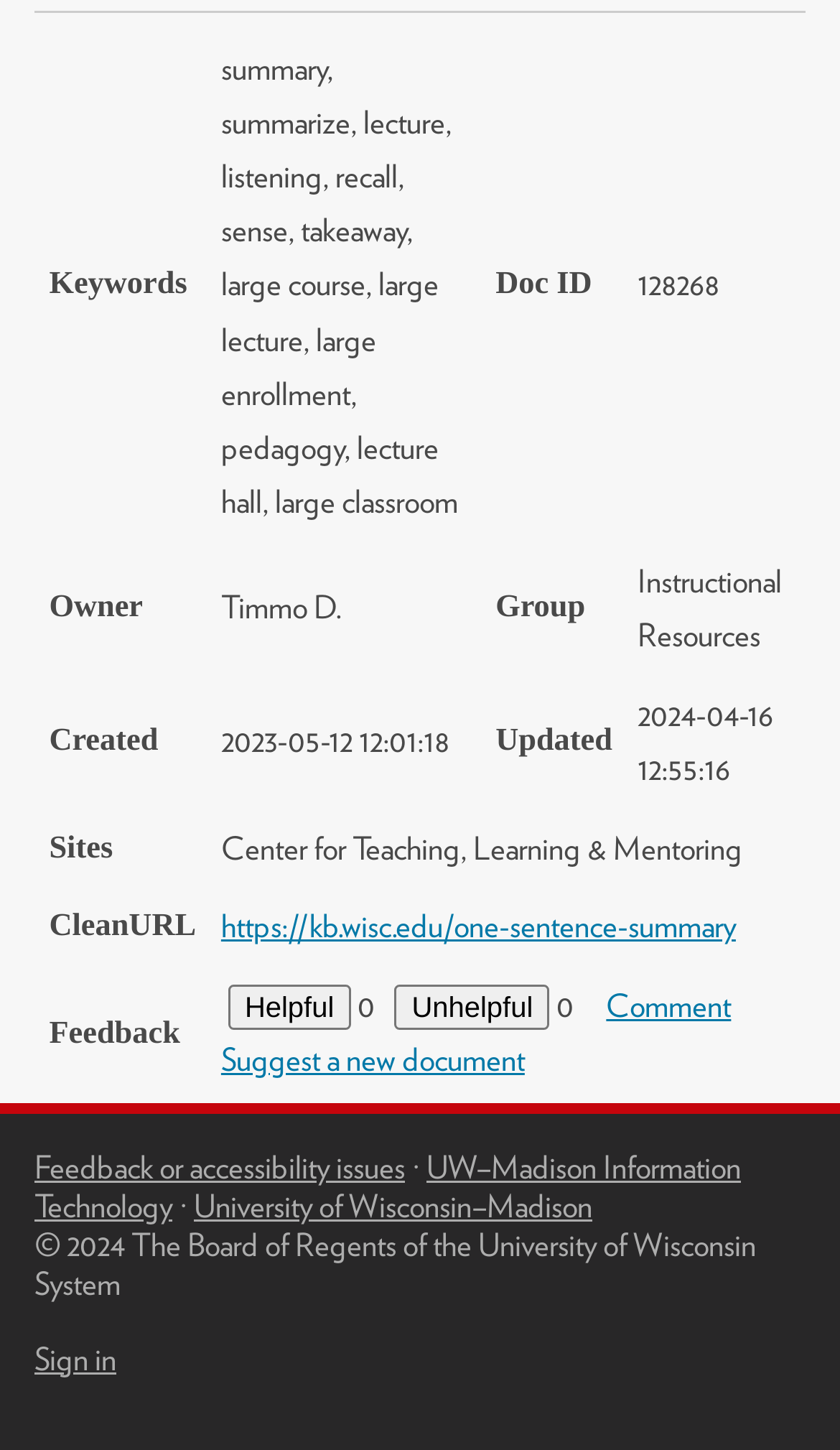Who is the owner of the document?
Based on the image, please offer an in-depth response to the question.

The owner of the document can be found in the second row of the table, in the column labeled 'Owner'. The value is 'Timmo D.'.